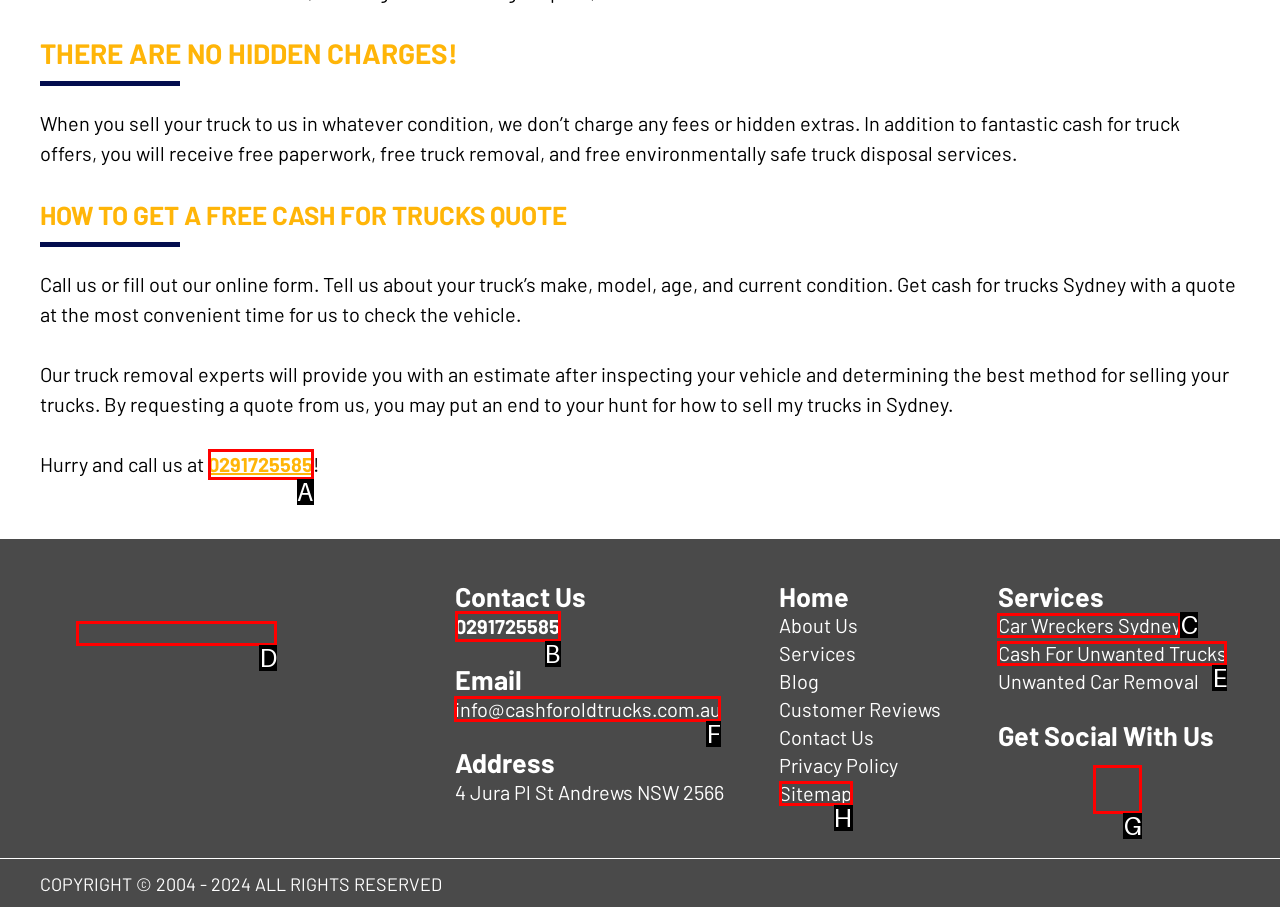Based on the choices marked in the screenshot, which letter represents the correct UI element to perform the task: Send an email to inquire about selling a truck?

F